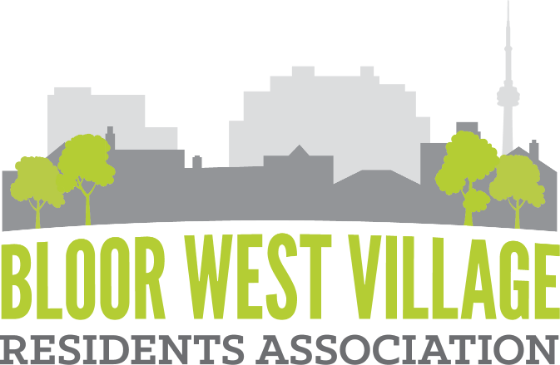Use a single word or phrase to answer the question:
Is the CN Tower visible in the logo?

Yes